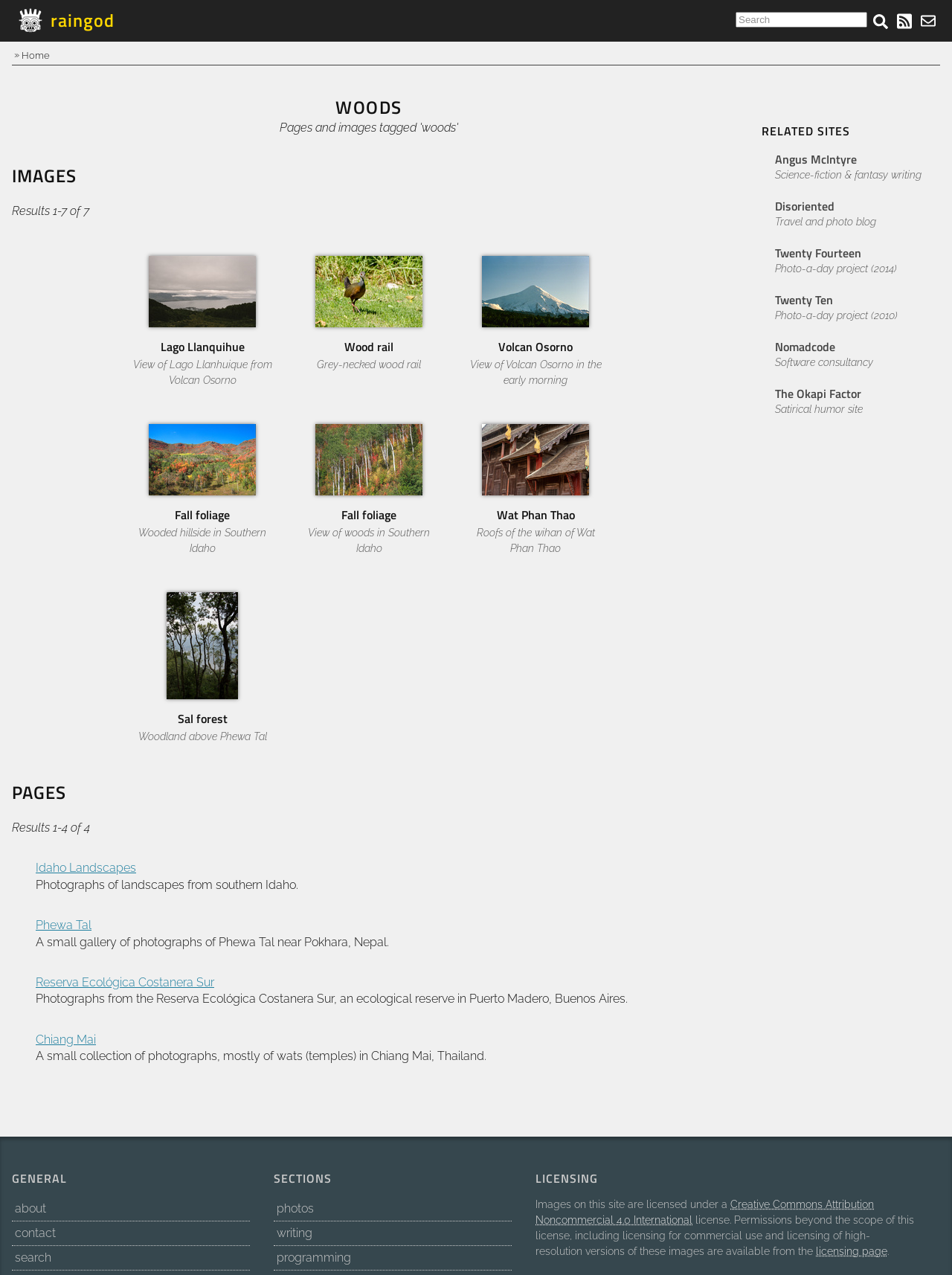Please identify the bounding box coordinates of the area that needs to be clicked to fulfill the following instruction: "Go to the home page."

[0.012, 0.038, 0.055, 0.048]